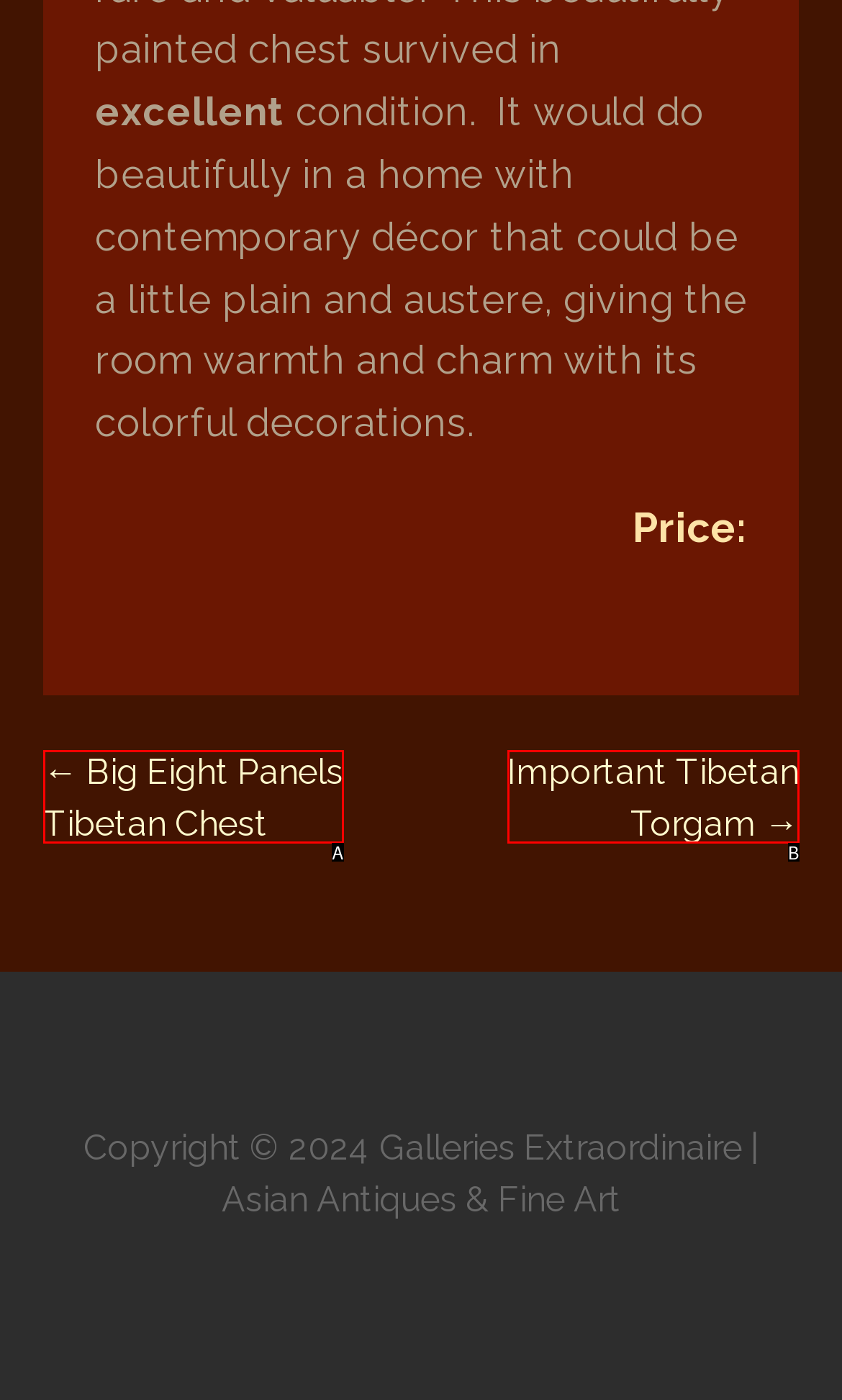Match the description: Important Tibetan Torgam → to one of the options shown. Reply with the letter of the best match.

B